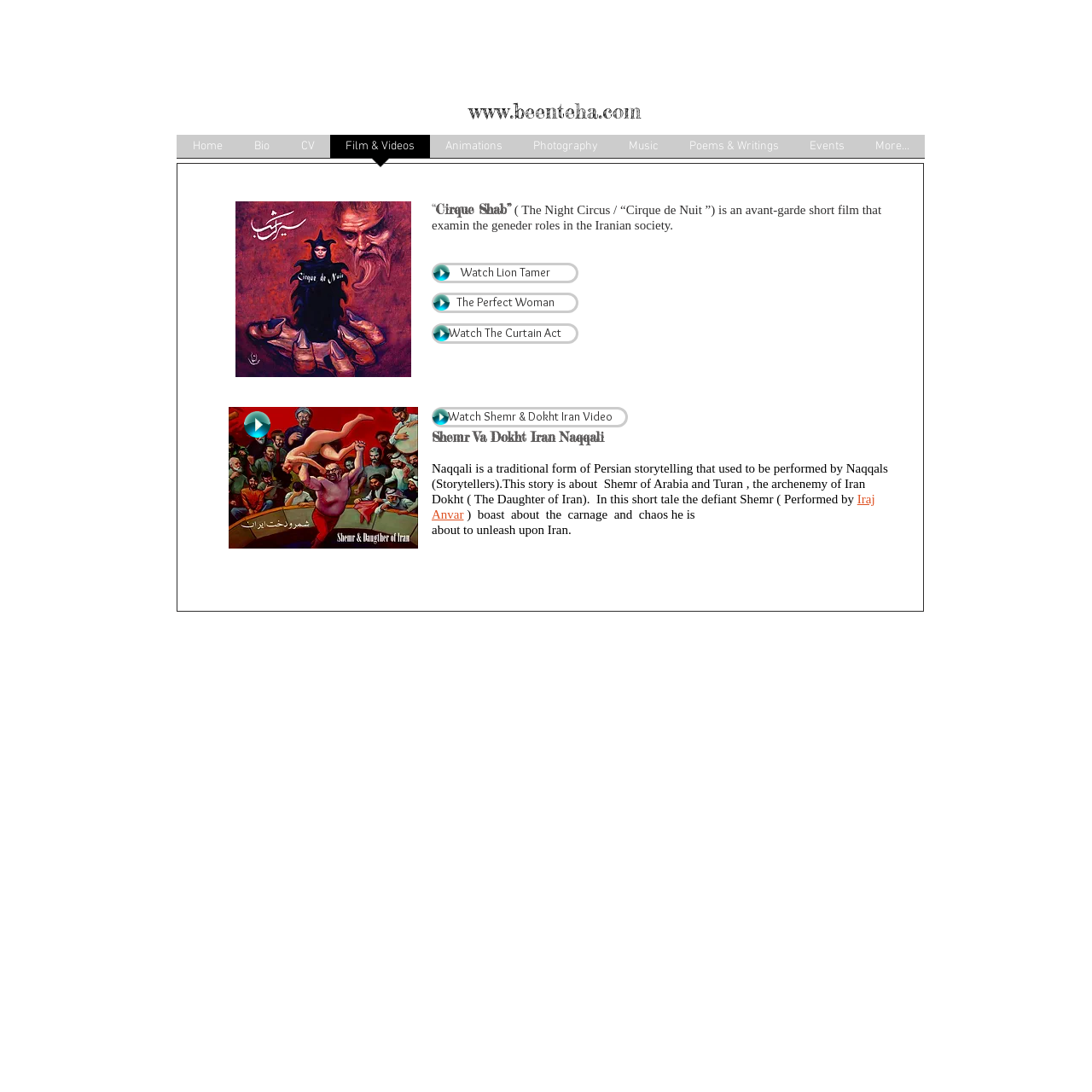Find and specify the bounding box coordinates that correspond to the clickable region for the instruction: "Read about Shemr Va Dokht Iran Naqqali".

[0.395, 0.393, 0.553, 0.408]